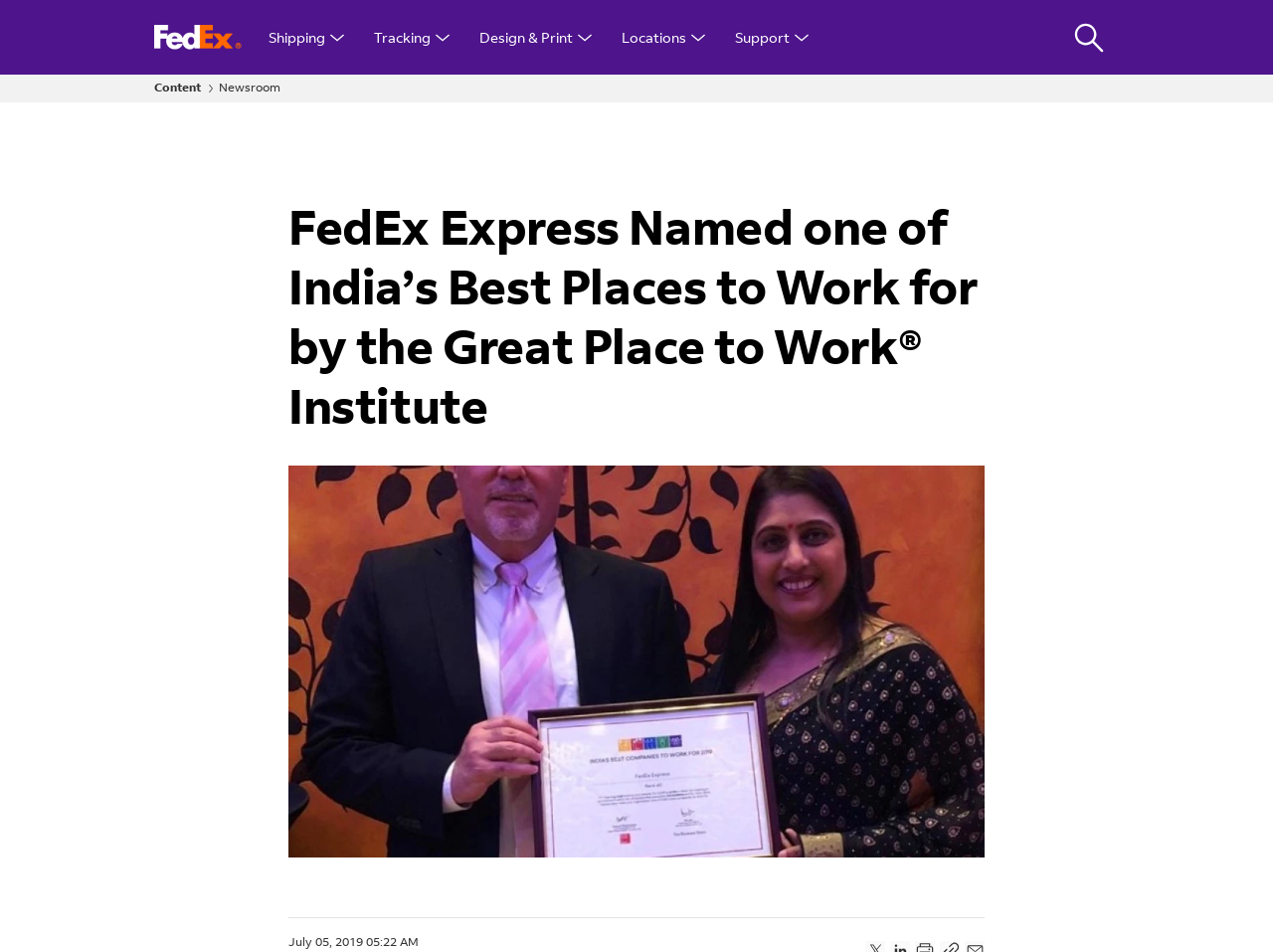Respond with a single word or phrase to the following question:
How many menus can be opened from the top menu?

5